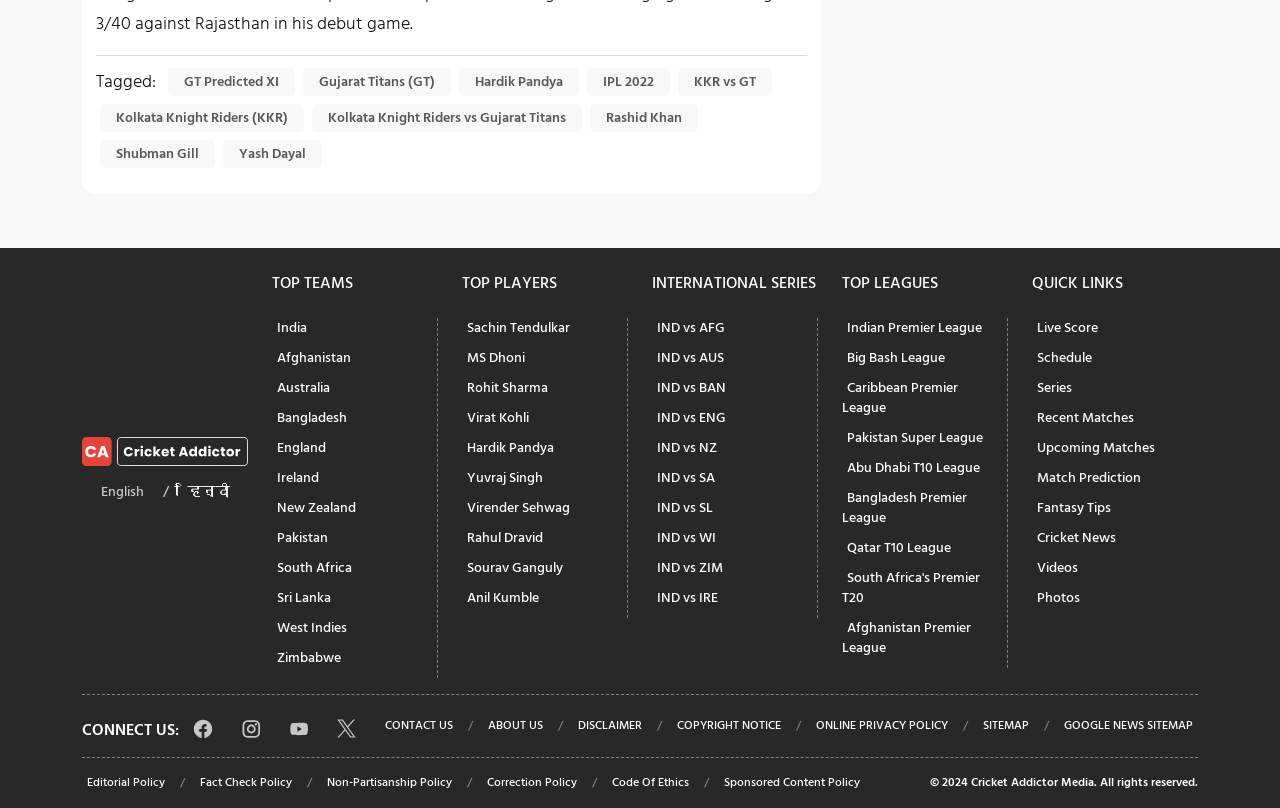What is the name of the player linked to 'Hardik Pandya'?
Utilize the information in the image to give a detailed answer to the question.

The question can be answered by looking at the link element with the text 'Hardik Pandya' at coordinates [0.359, 0.084, 0.452, 0.118]. This link is likely to be related to the player Hardik Pandya.